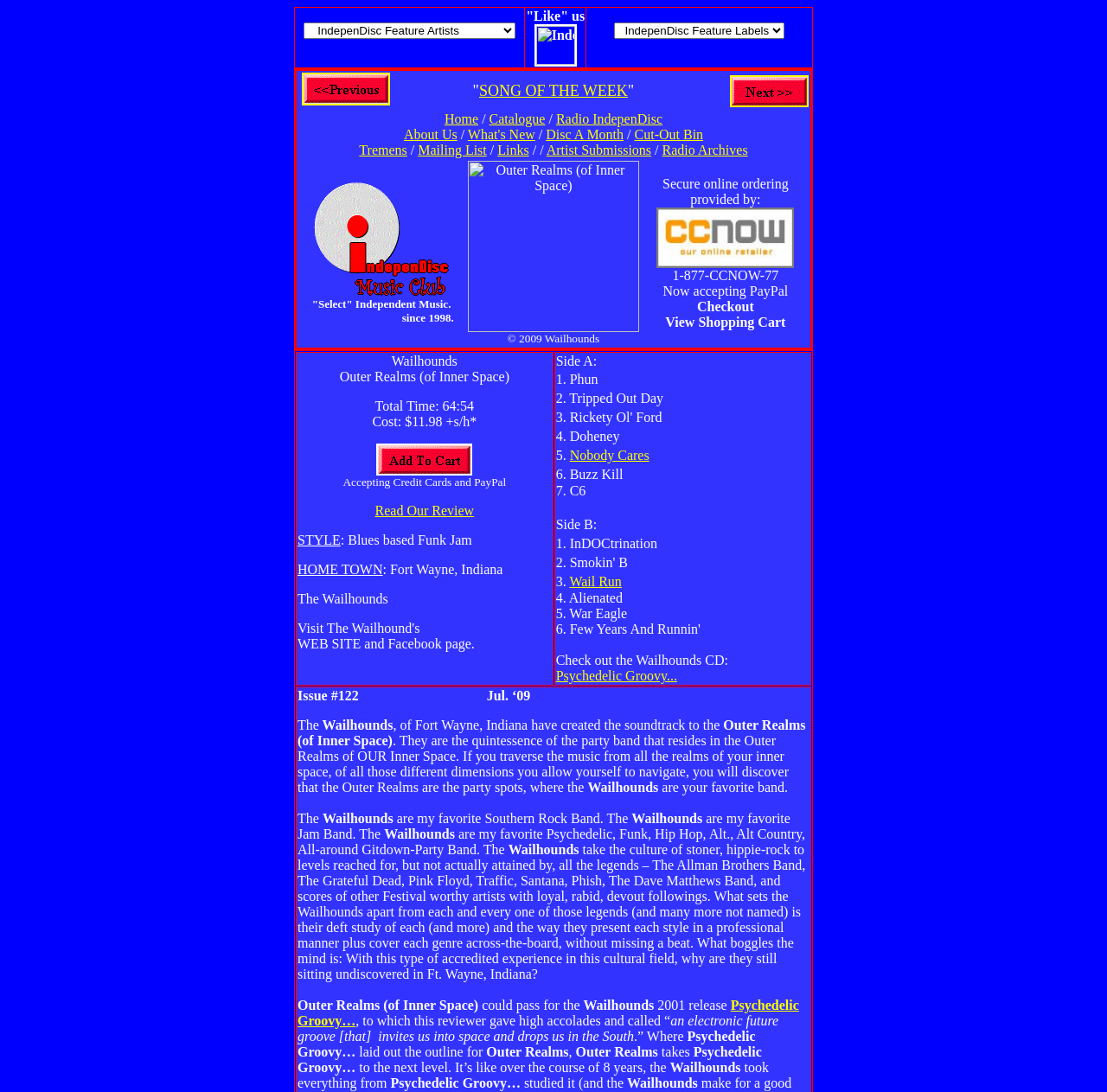Please provide a short answer using a single word or phrase for the question:
What is the genre of music described as?

Blues based Funk Jam